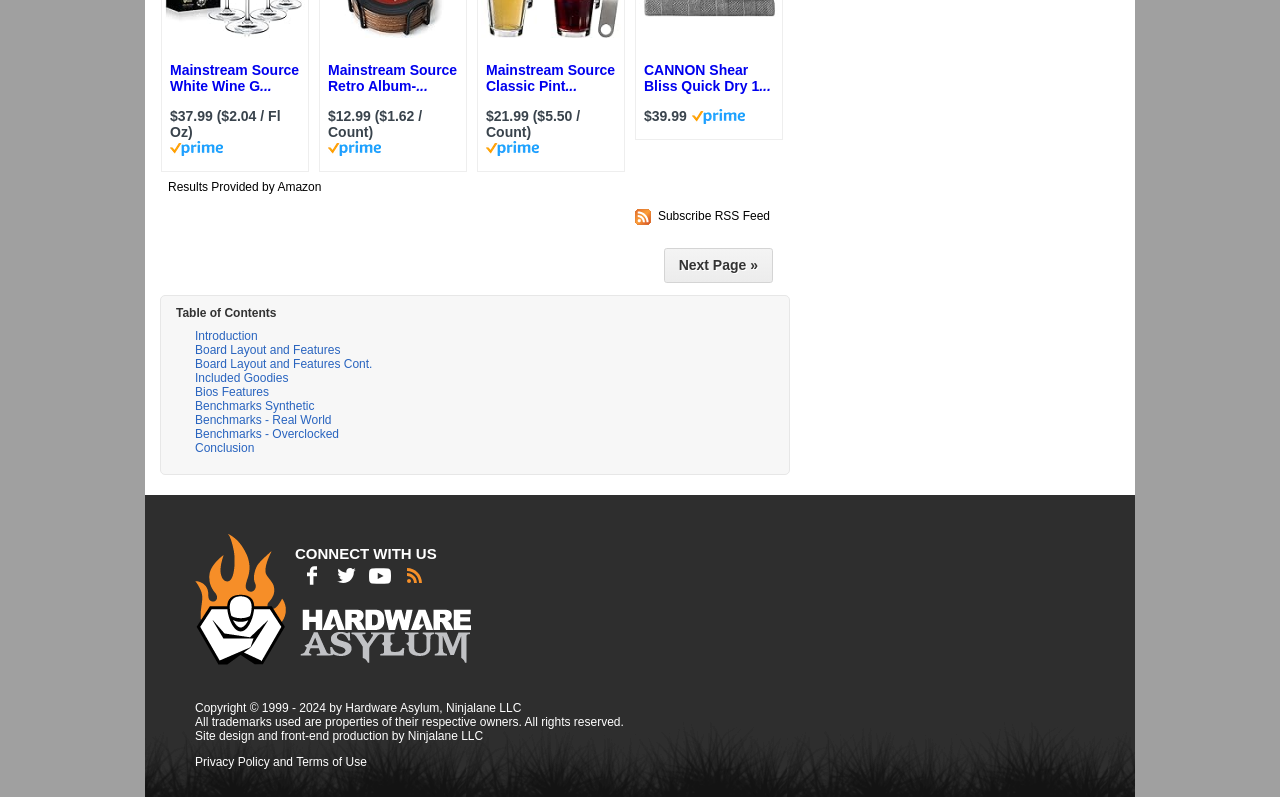Please determine the bounding box coordinates of the element's region to click for the following instruction: "Get help through 'support@studybay.com'".

None